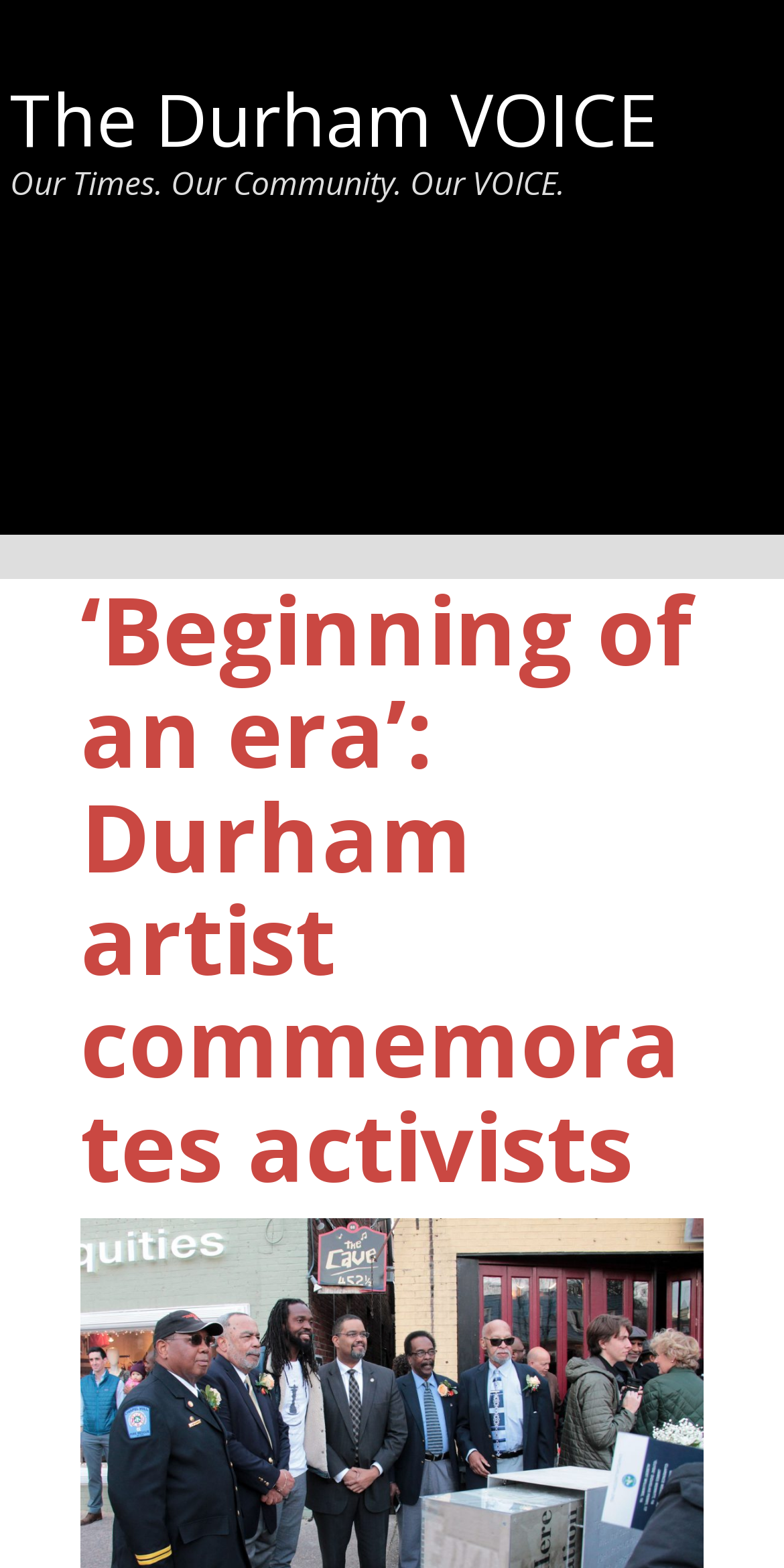Please give a one-word or short phrase response to the following question: 
What is the purpose of the 'Toggle navigation' button?

To navigate